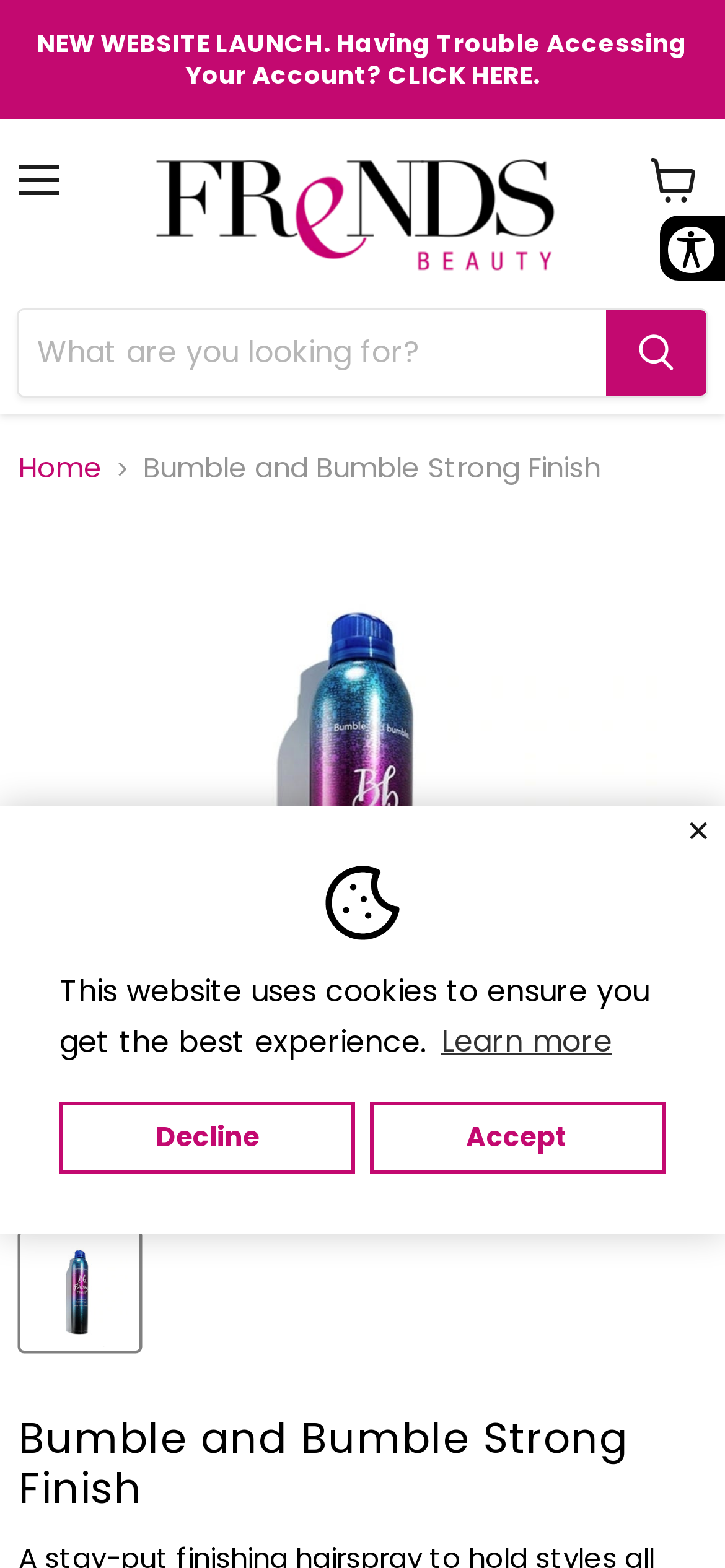What is the type of content in the iframe?
Give a detailed and exhaustive answer to the question.

I determined the type of content in the iframe by its label 'Gorgias live chat messenger', which indicates that it is a live chat feature for customer support.